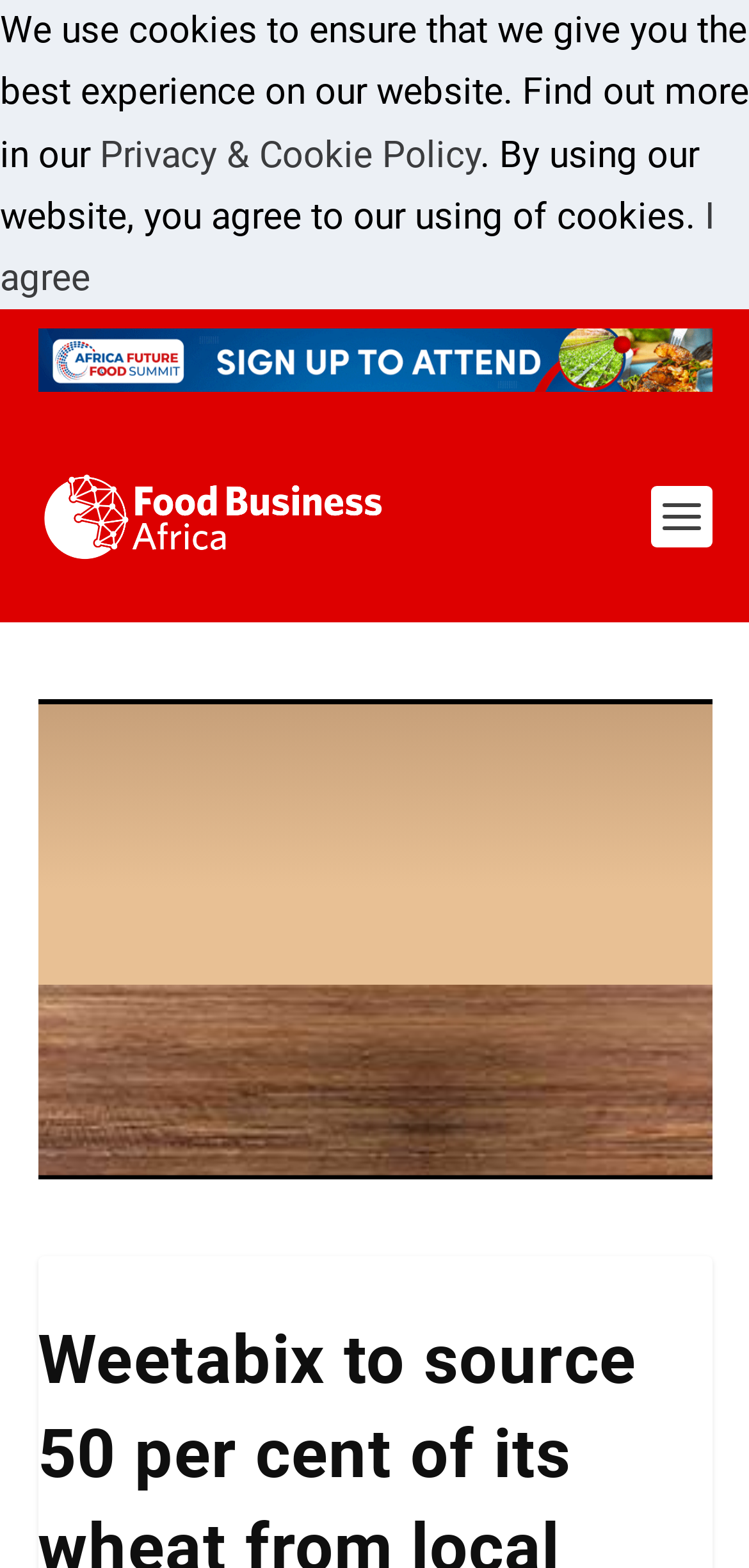Explain the webpage in detail.

The webpage is about Weetabix East Africa's plan to reduce its wheat imports and start sourcing from local farmers. At the top of the page, there is a notification bar with a message about the use of cookies on the website. This bar contains a link to the "Privacy & Cookie Policy" and a button to agree to the use of cookies. 

Below the notification bar, there is a large advertisement that spans almost the entire width of the page. The advertisement is accompanied by an image. 

To the right of the advertisement, there is a link to "Food Business Africa Magazine", which is also accompanied by an image. This link is positioned near the top of the page, above the main content area. 

The main content area of the webpage appears to be focused on the news article about Weetabix East Africa's plan to source wheat from local farmers.